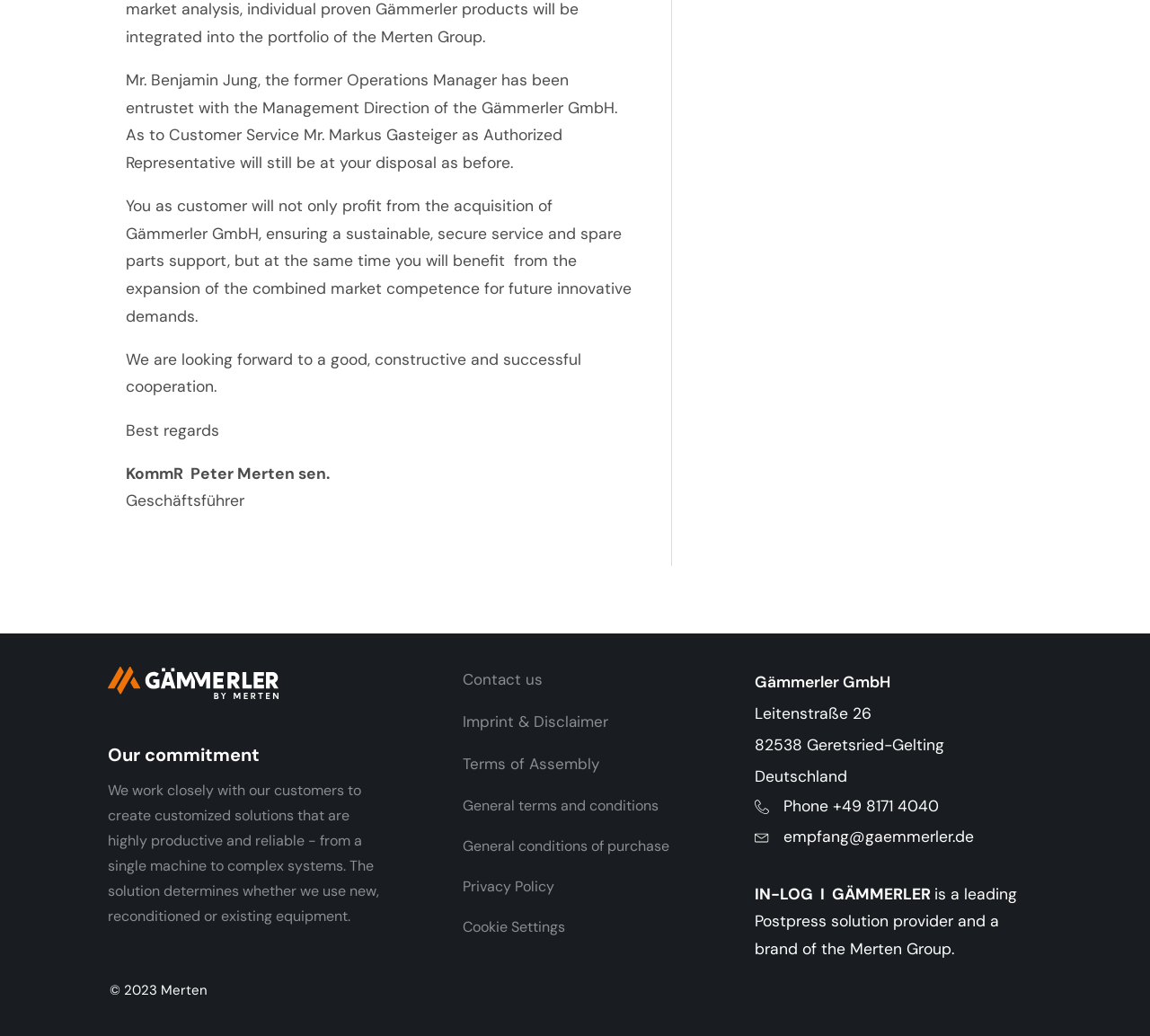Please determine the bounding box coordinates of the element to click in order to execute the following instruction: "Call phone number". The coordinates should be four float numbers between 0 and 1, specified as [left, top, right, bottom].

[0.656, 0.765, 0.816, 0.792]